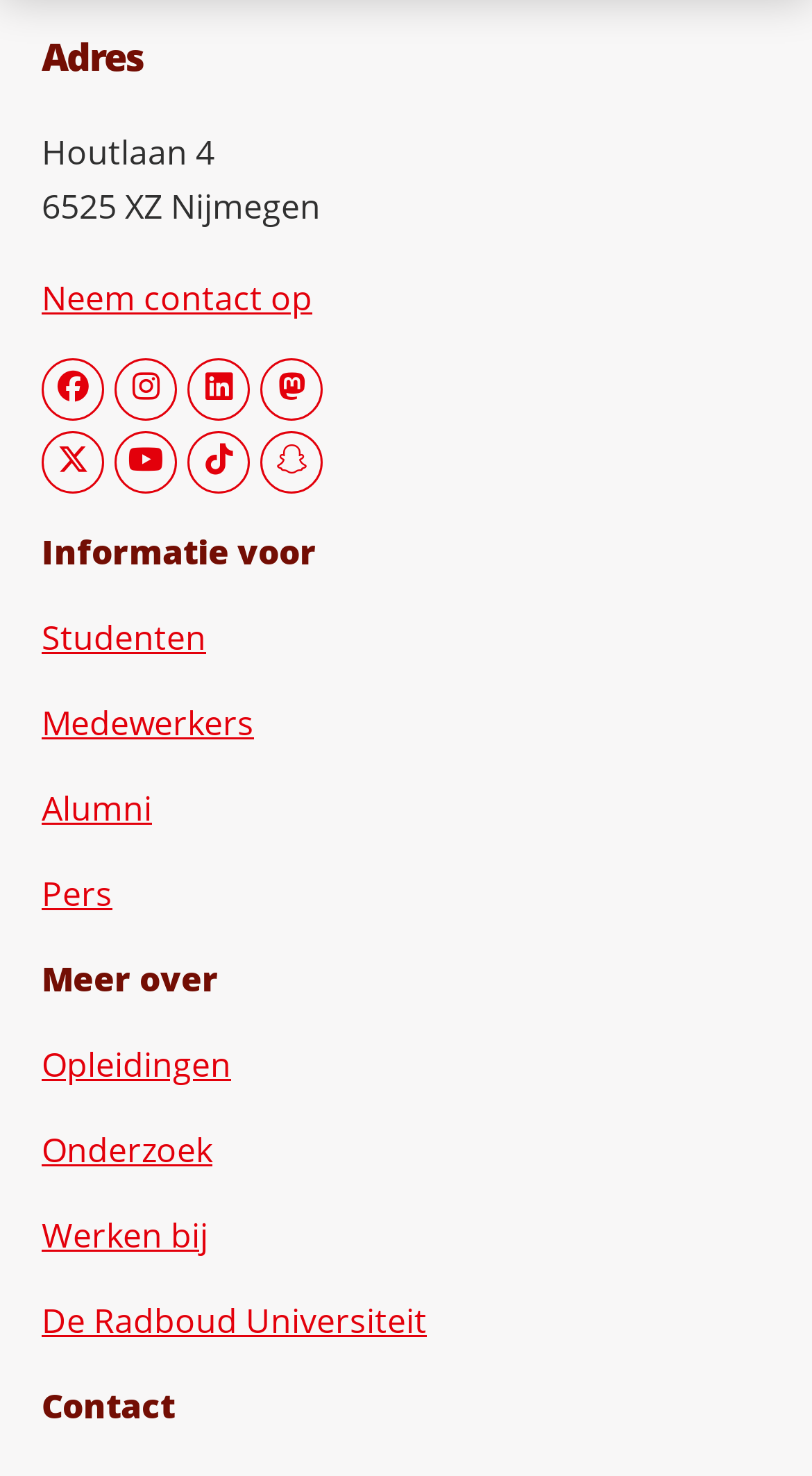Please determine the bounding box coordinates of the area that needs to be clicked to complete this task: 'View contact information'. The coordinates must be four float numbers between 0 and 1, formatted as [left, top, right, bottom].

[0.051, 0.186, 0.385, 0.217]